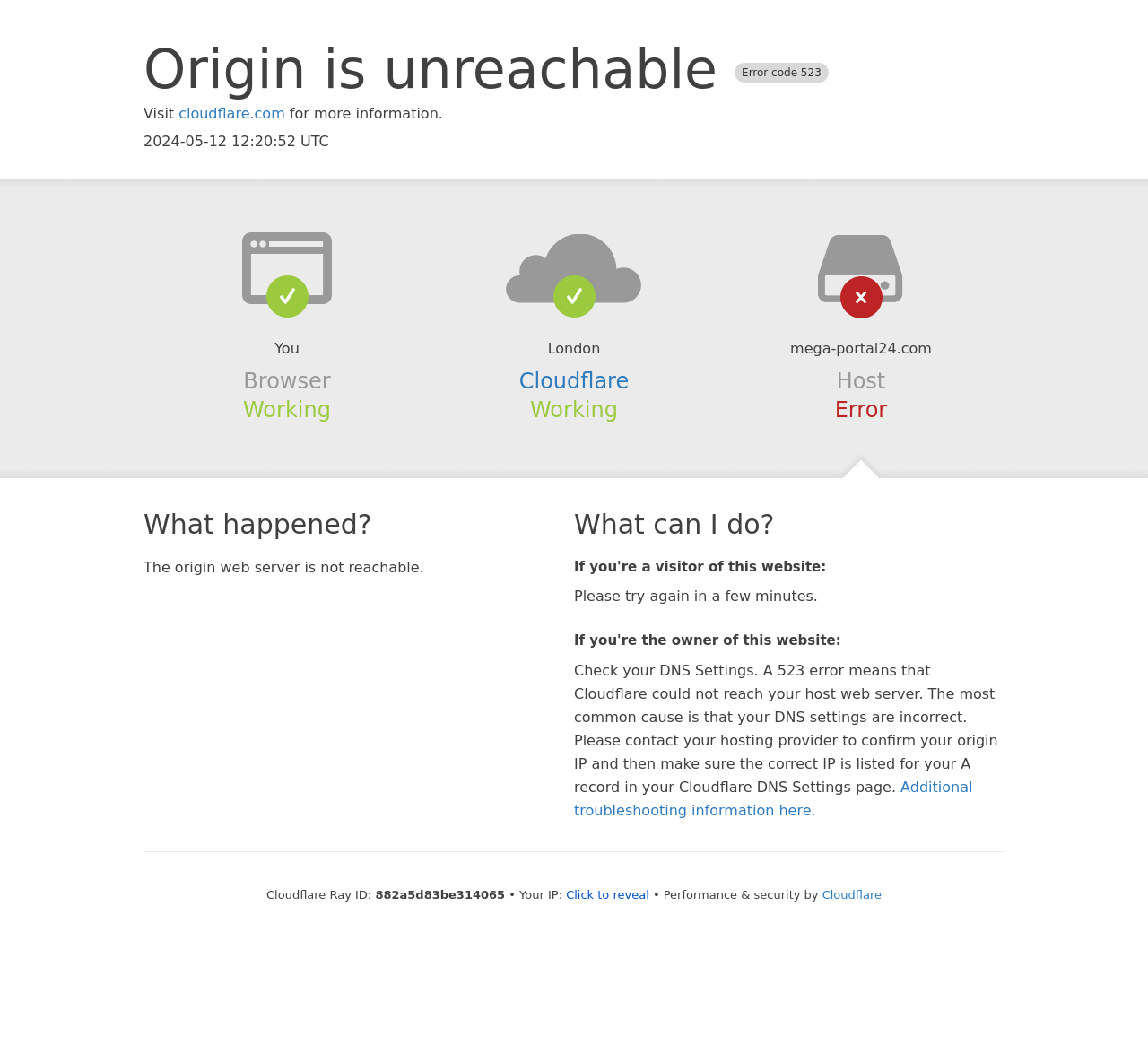Articulate a complete and detailed caption of the webpage elements.

The webpage appears to be an error page from Cloudflare, indicating that the origin web server is not reachable. At the top of the page, there is a heading that reads "Origin is unreachable Error code 523". Below this heading, there is a link to Cloudflare's website and a brief message suggesting that visitors try again in a few minutes.

On the left side of the page, there are several sections of text and links. The first section is labeled "Browser" and indicates that it is working. The second section is labeled "Cloudflare" and also indicates that it is working. The third section is labeled "Host" and indicates that there is an error.

Below these sections, there are two main headings: "What happened?" and "What can I do?". The "What happened?" section explains that the origin web server is not reachable, while the "What can I do?" section provides guidance for both visitors and website owners. Visitors are advised to try again in a few minutes, while website owners are instructed to check their DNS settings and contact their hosting provider.

At the bottom of the page, there is a section with technical information, including the Cloudflare Ray ID and the visitor's IP address, which can be revealed by clicking a button. There is also a link to additional troubleshooting information and a message indicating that the page is secured by Cloudflare.